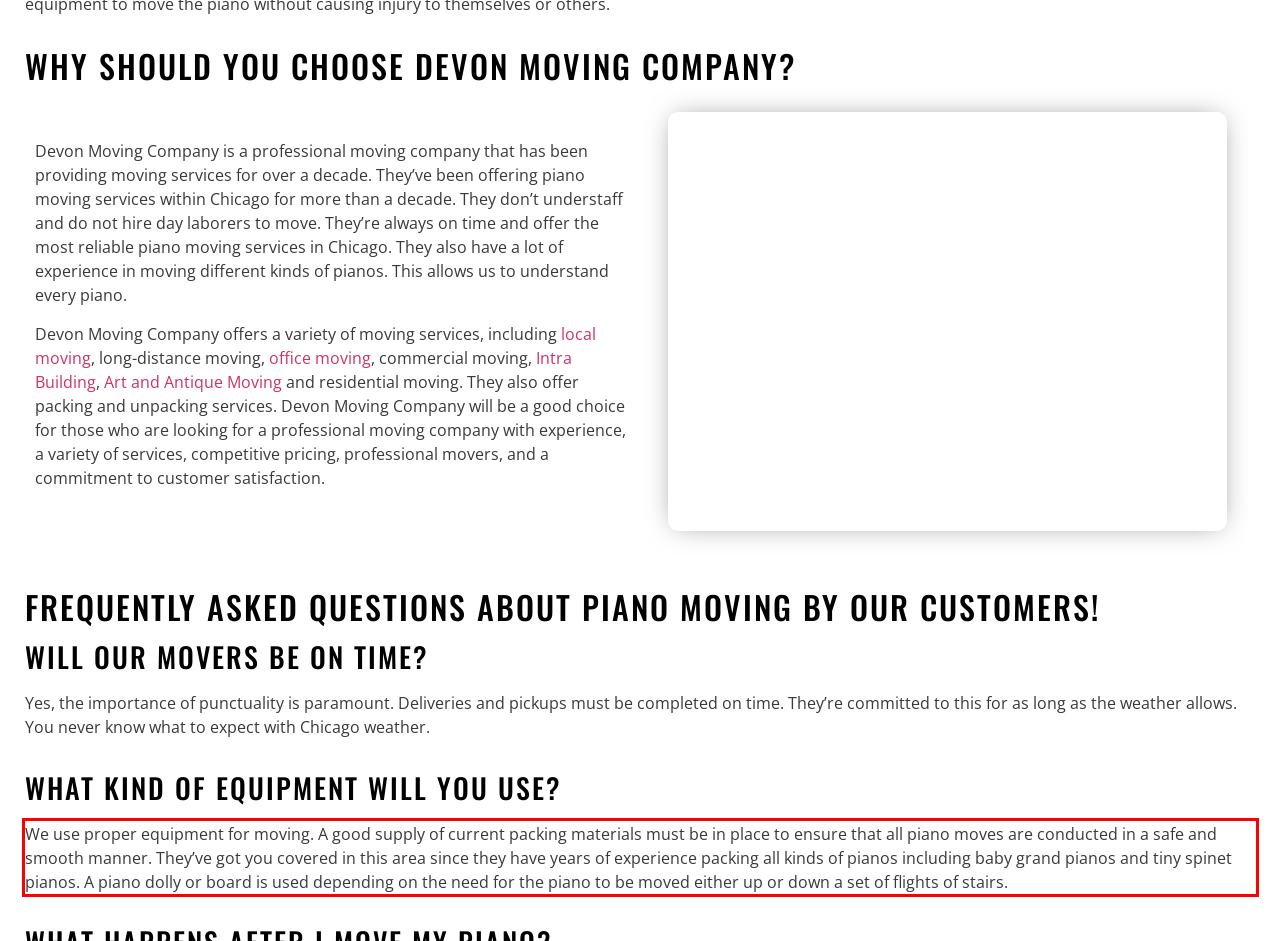Identify the text inside the red bounding box on the provided webpage screenshot by performing OCR.

We use proper equipment for moving. A good supply of current packing materials must be in place to ensure that all piano moves are conducted in a safe and smooth manner. They’ve got you covered in this area since they have years of experience packing all kinds of pianos including baby grand pianos and tiny spinet pianos. A piano dolly or board is used depending on the need for the piano to be moved either up or down a set of flights of stairs.